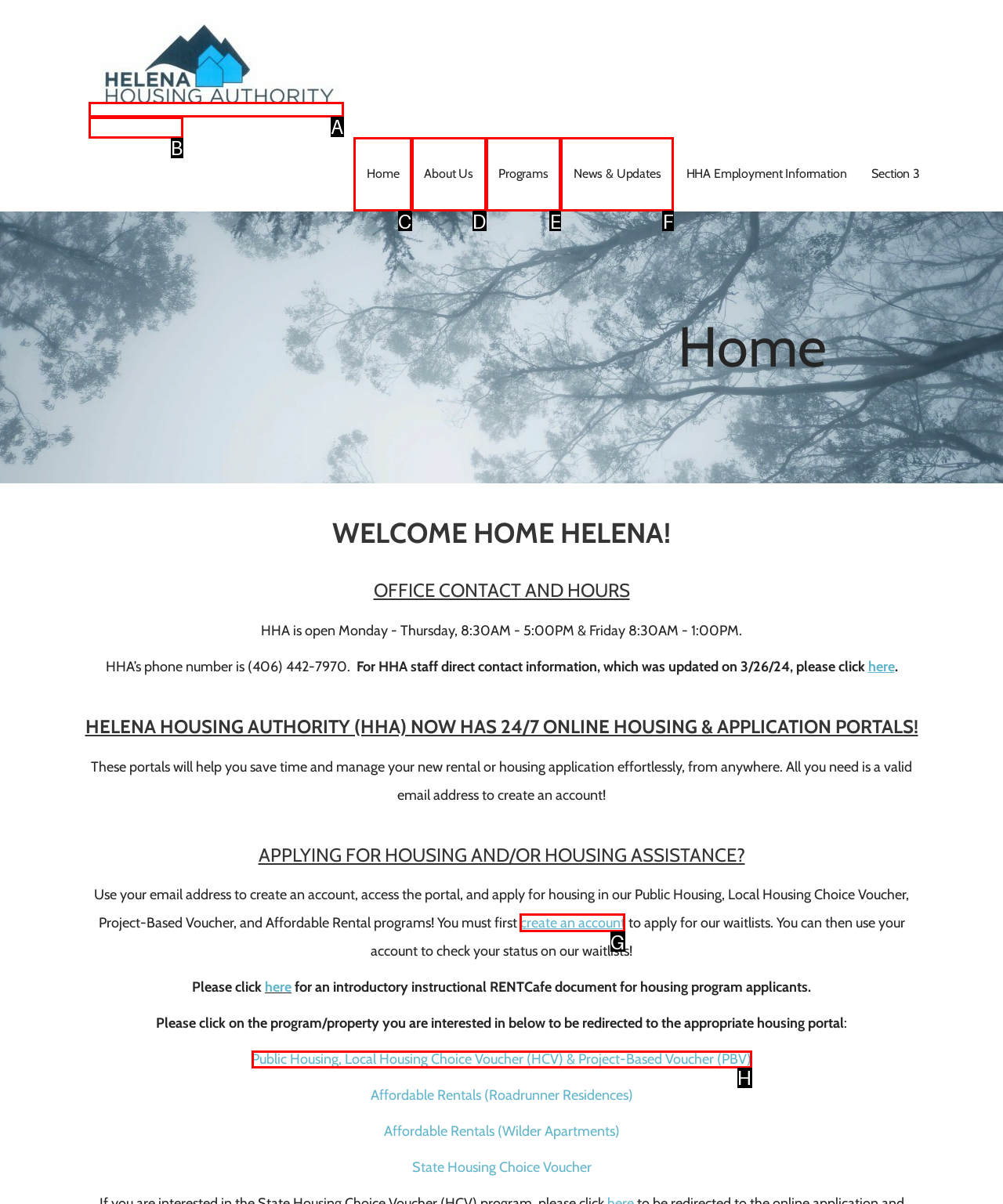Indicate the letter of the UI element that should be clicked to accomplish the task: Click on the 'create an account' link. Answer with the letter only.

G